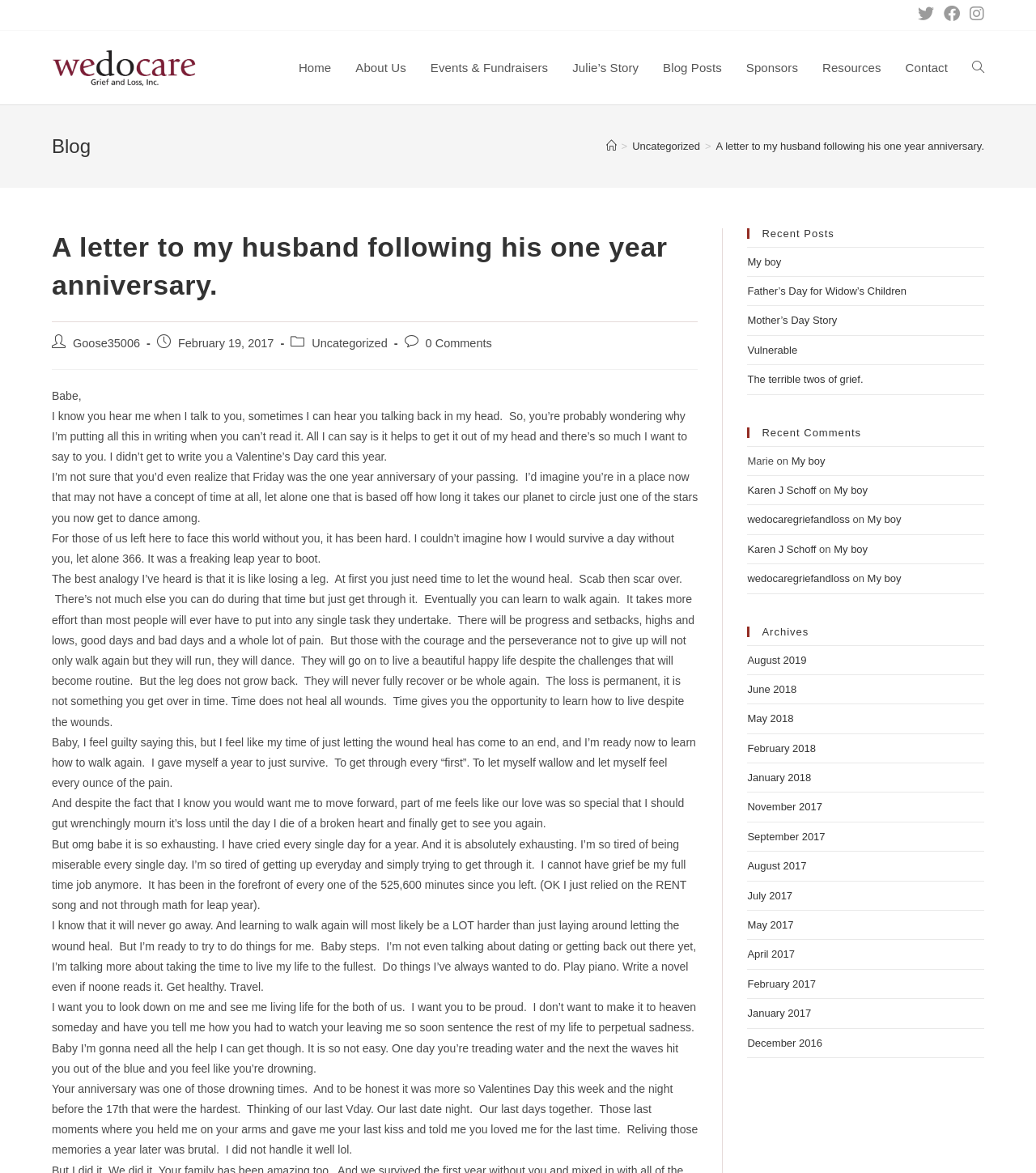Using the element description The terrible twos of grief., predict the bounding box coordinates for the UI element. Provide the coordinates in (top-left x, top-left y, bottom-right x, bottom-right y) format with values ranging from 0 to 1.

[0.721, 0.318, 0.833, 0.329]